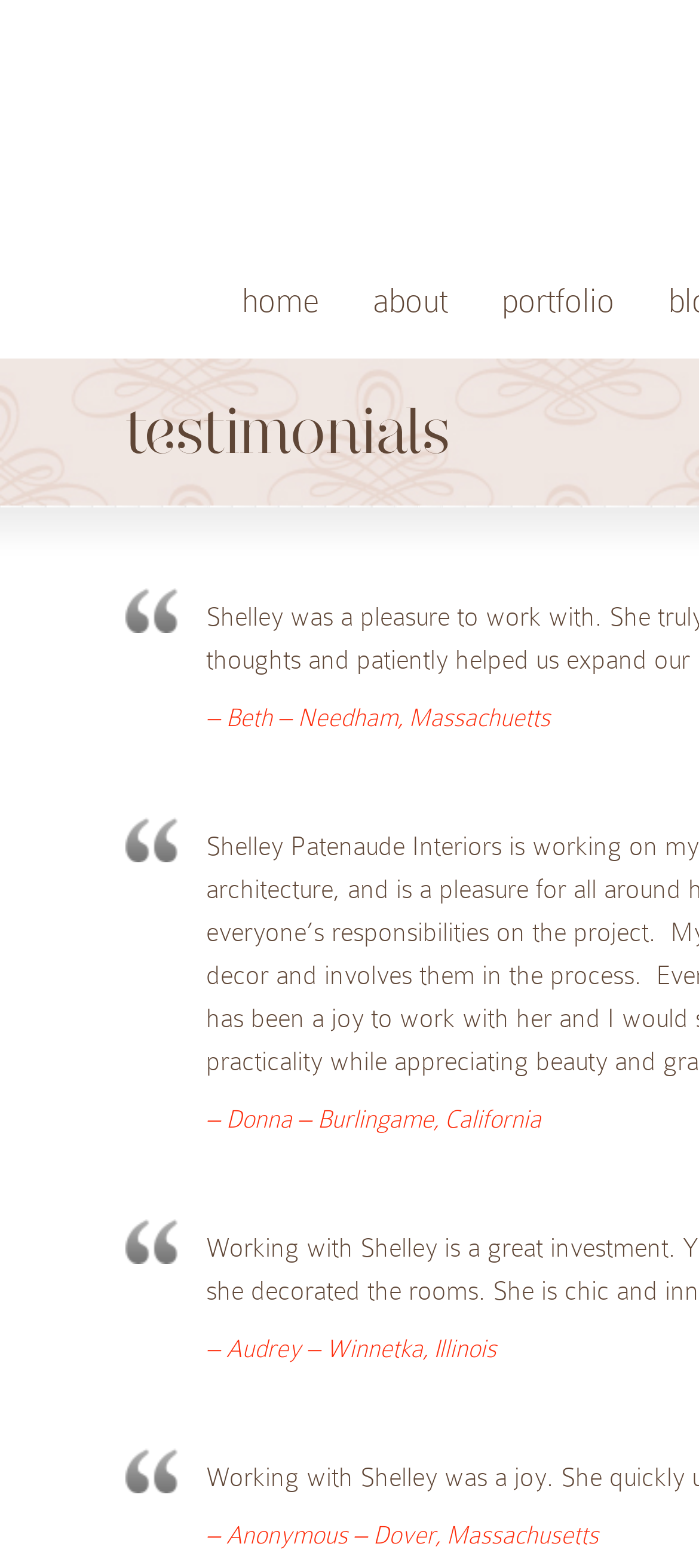What is the purpose of the webpage?
Based on the screenshot, give a detailed explanation to answer the question.

Based on the presence of multiple testimonials from different individuals, I can infer that the purpose of the webpage is to showcase the testimonials and reviews of Shelley Patenaude Interiors.